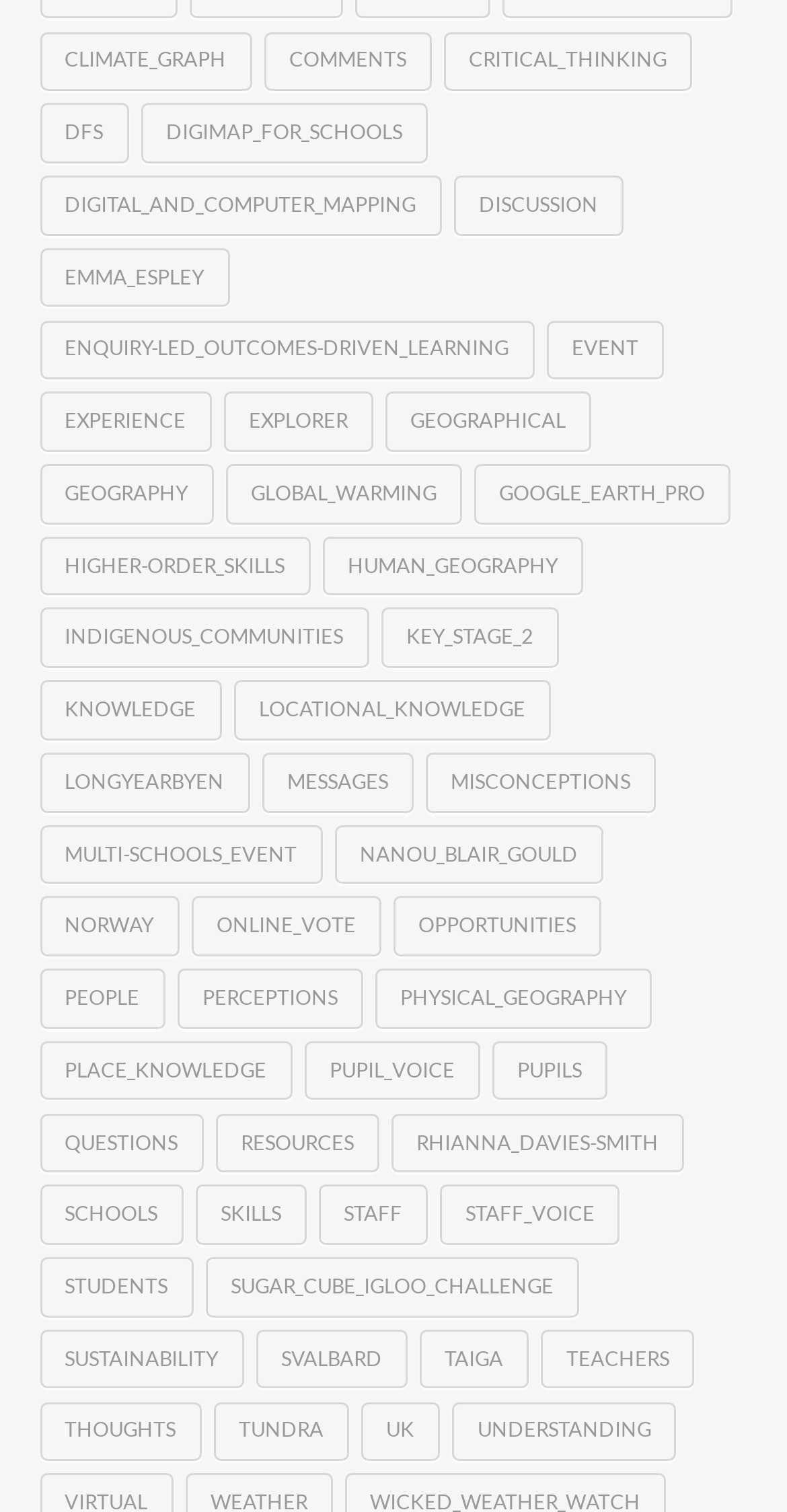Answer in one word or a short phrase: 
What is the topic of the link at the top left corner?

CLIMATE_GRAPH